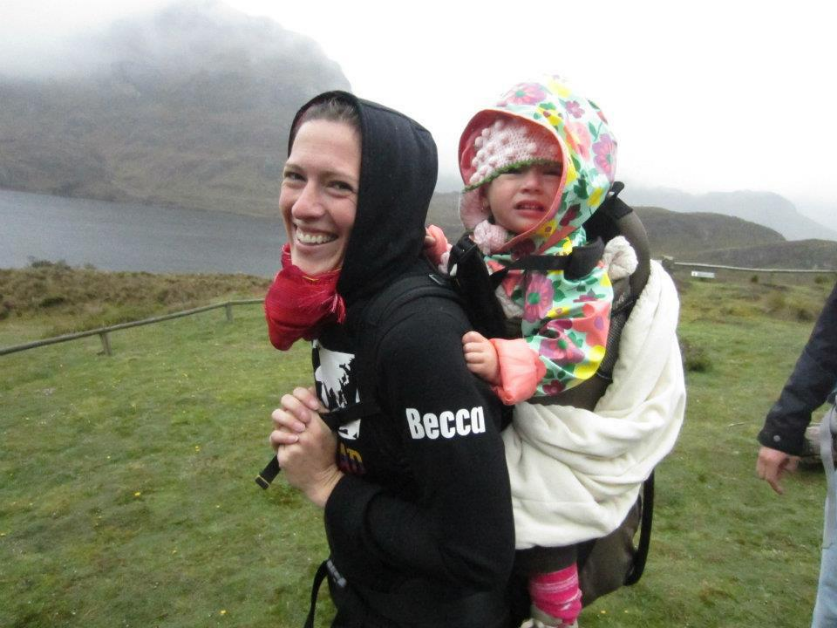What is the child wearing?
Answer the question with as much detail as you can, using the image as a reference.

Upon closer inspection of the image, we can see that the child being carried by Becca is dressed in a colorful raincoat, which is a notable detail in the scene.